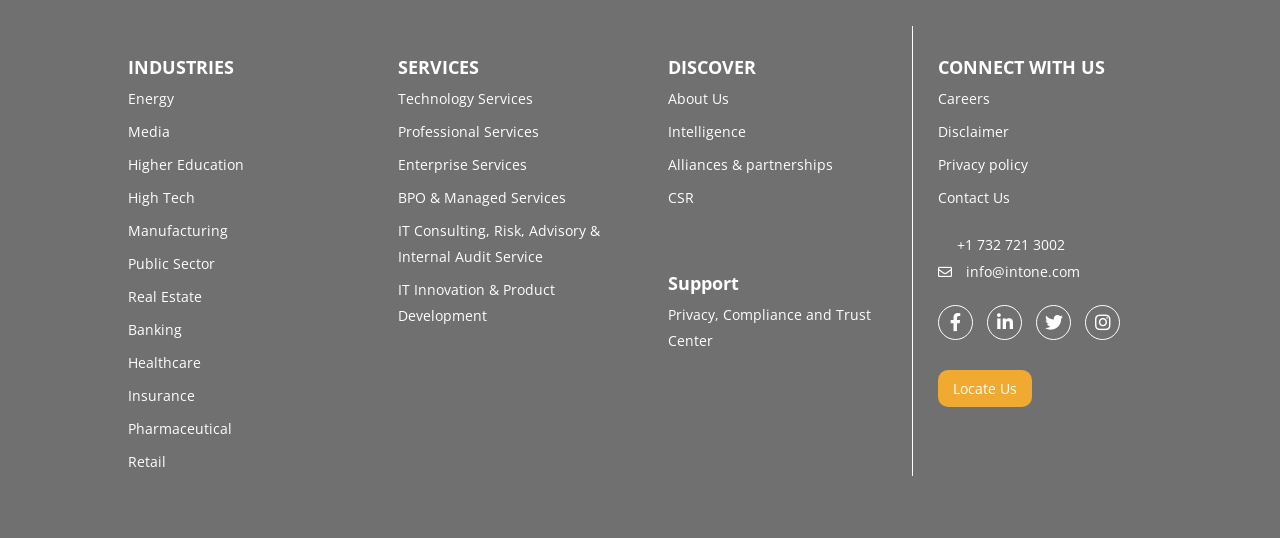Identify the bounding box coordinates of the section to be clicked to complete the task described by the following instruction: "Click on Energy". The coordinates should be four float numbers between 0 and 1, formatted as [left, top, right, bottom].

[0.1, 0.165, 0.136, 0.2]